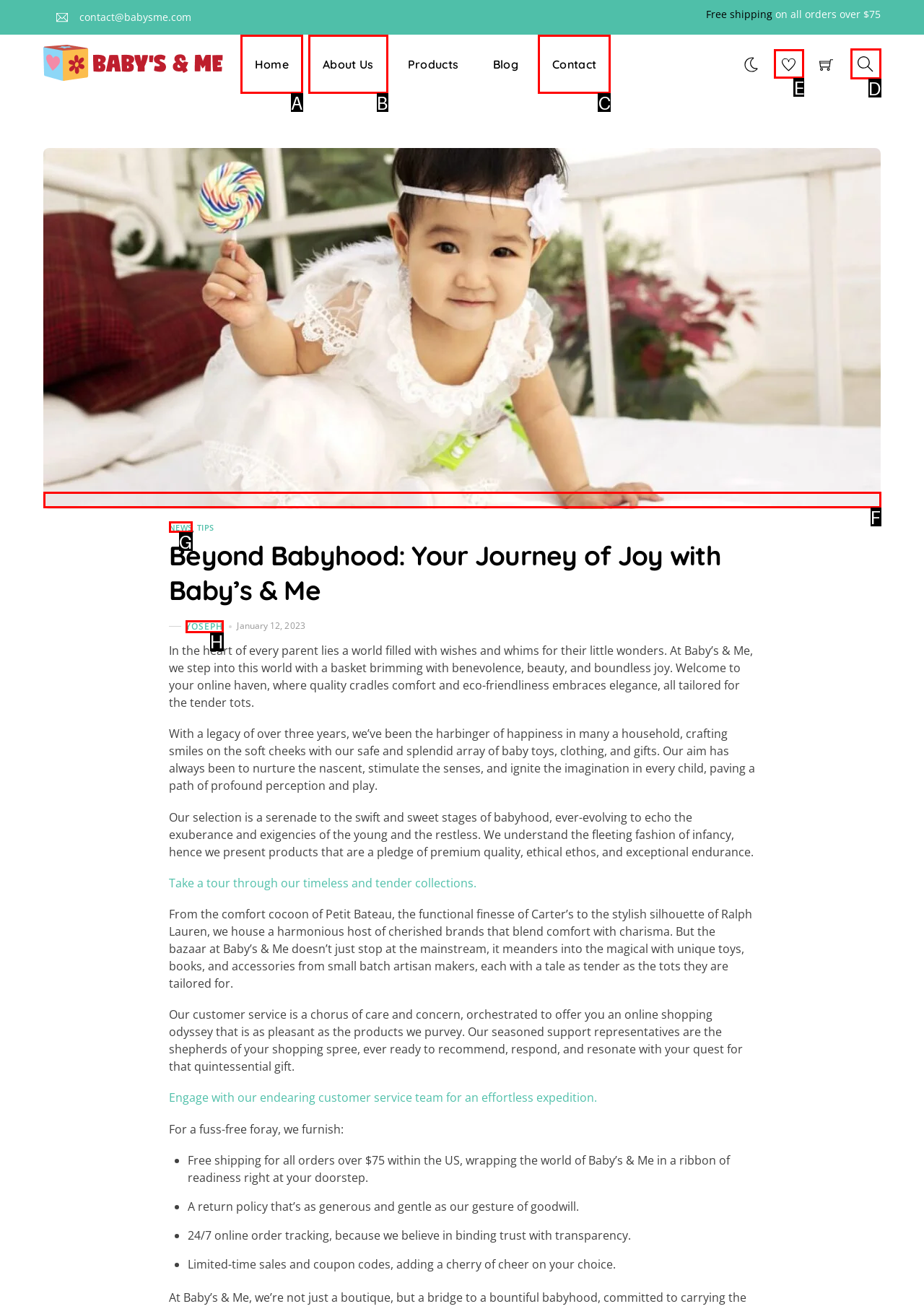Which option should you click on to fulfill this task: Click on the 'Whishlist' link? Answer with the letter of the correct choice.

E